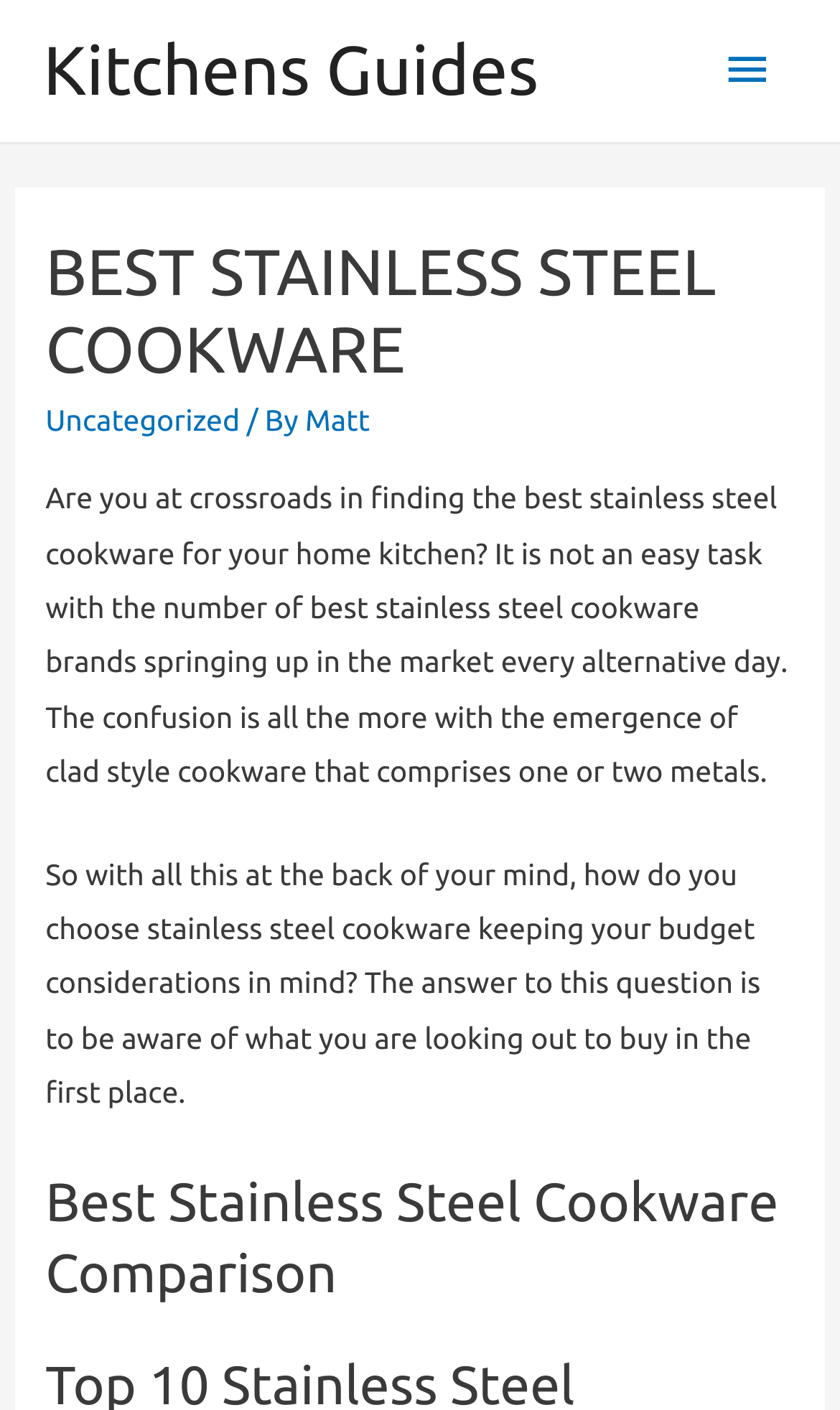What type of cookware is mentioned in the text?
Respond to the question with a well-detailed and thorough answer.

The text mentions 'the emergence of clad style cookware that comprises one or two metals', indicating that clad style cookware is one of the types of cookware being discussed.